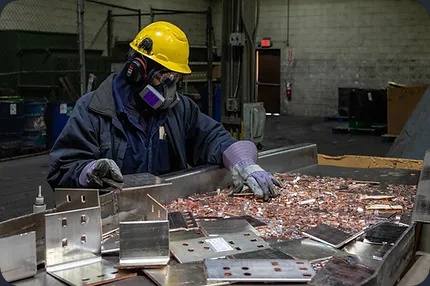Please give a succinct answer using a single word or phrase:
Is the environment clean?

No